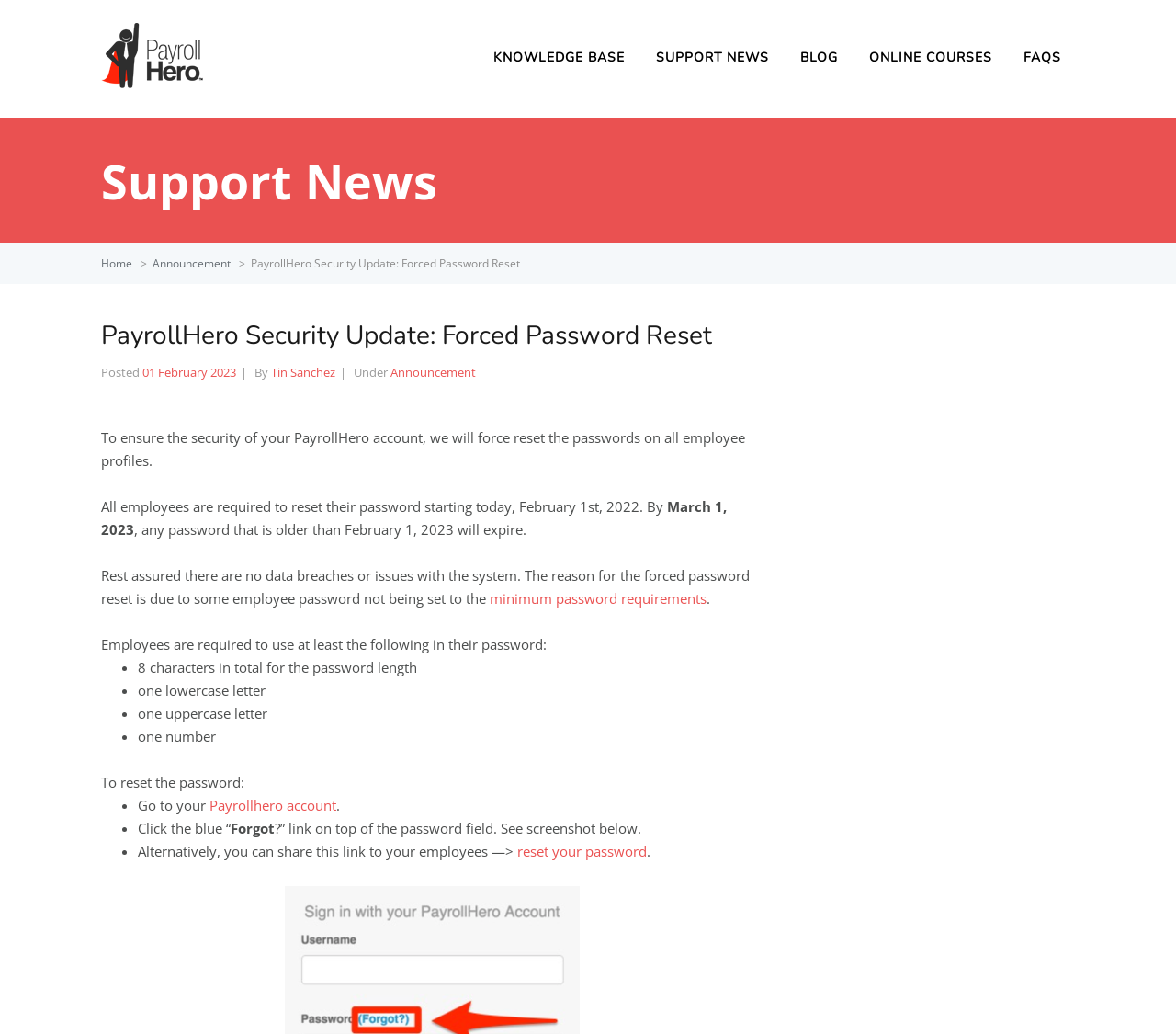Please find the bounding box coordinates of the element that needs to be clicked to perform the following instruction: "Go to 'KNOWLEDGE BASE'". The bounding box coordinates should be four float numbers between 0 and 1, represented as [left, top, right, bottom].

[0.408, 0.042, 0.543, 0.07]